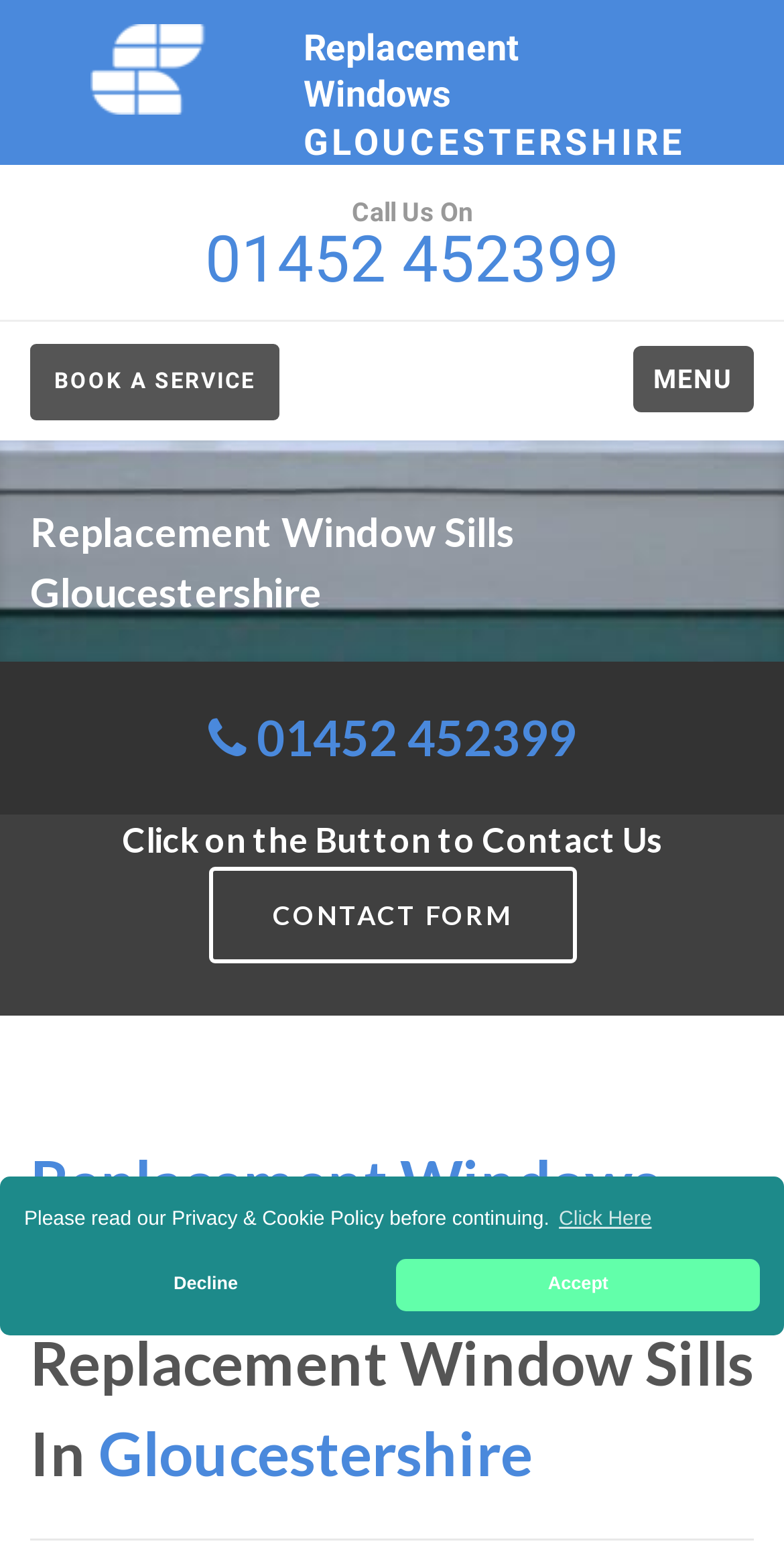Construct a comprehensive caption that outlines the webpage's structure and content.

This webpage is about Replacement Windows Gloucestershire, a local window business that supplies and fits high-quality replacement window sills in Gloucestershire. 

At the top of the page, there is a logo of Replacement Windows Gloucestershire, which is an image. Below the logo, there are three links: "BOOK A SERVICE", "MENU", and a phone number "01452 452399" that can be clicked to contact the business. 

To the right of the phone number, there is a heading that says "Click on the Button to Contact Us" and a link to a "CONTACT FORM". 

Further down the page, there is a main heading that reads "Replacement Windows Gloucestershire: Quality Replacement Window Sills In Gloucestershire". 

At the very bottom of the page, there is a horizontal separator line. Above the separator line, there is a social media link, represented by an icon. 

A cookie consent dialog box is displayed at the bottom of the page, which contains a message asking users to read the Privacy & Cookie Policy before continuing. The dialog box has three buttons: "learn more about cookies", "dismiss cookie message", and "allow cookies".